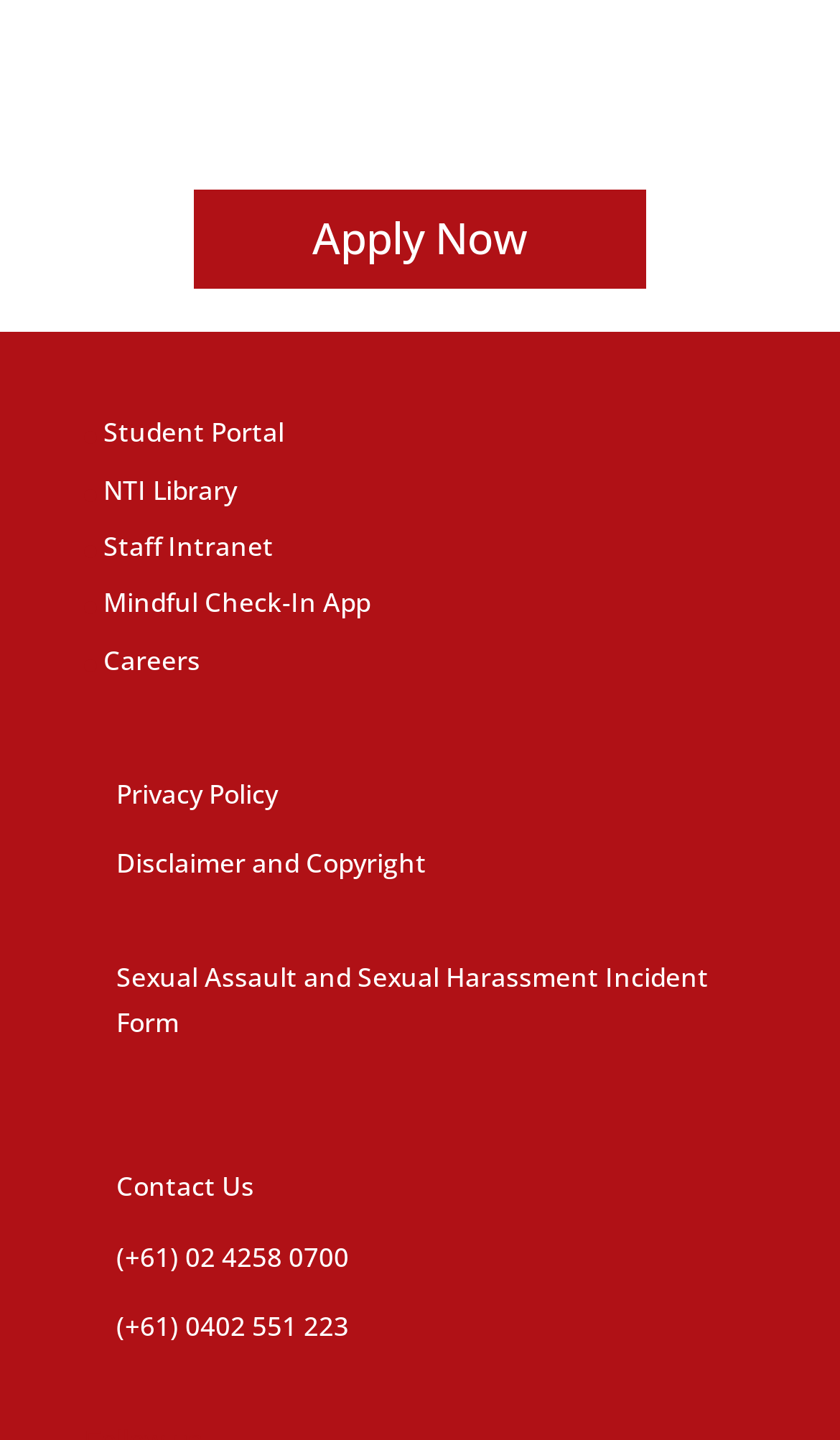What is the last link on the webpage?
Observe the image and answer the question with a one-word or short phrase response.

Contact Us